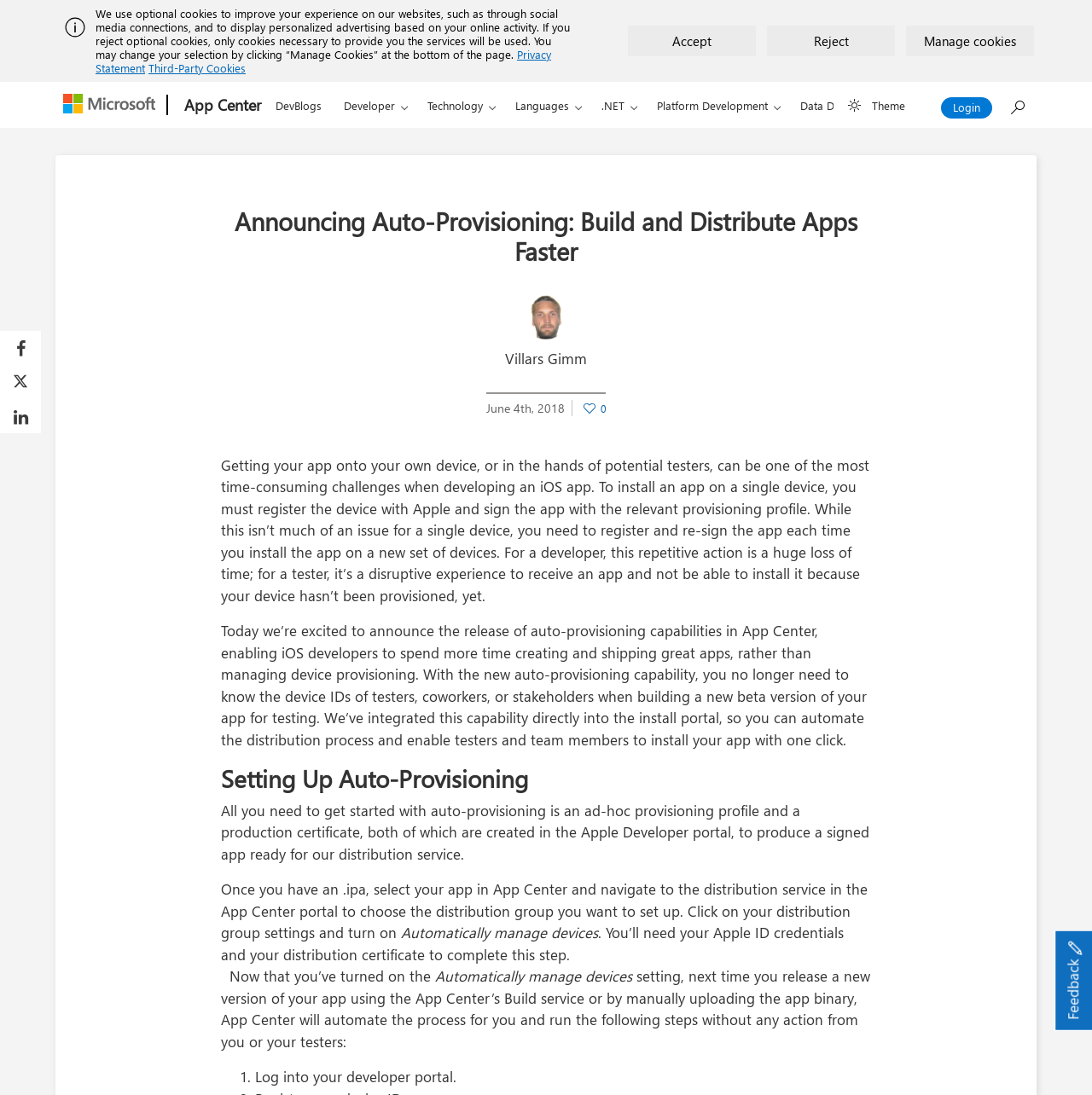Give a one-word or one-phrase response to the question:
What is the date of the article?

June 4th, 2018